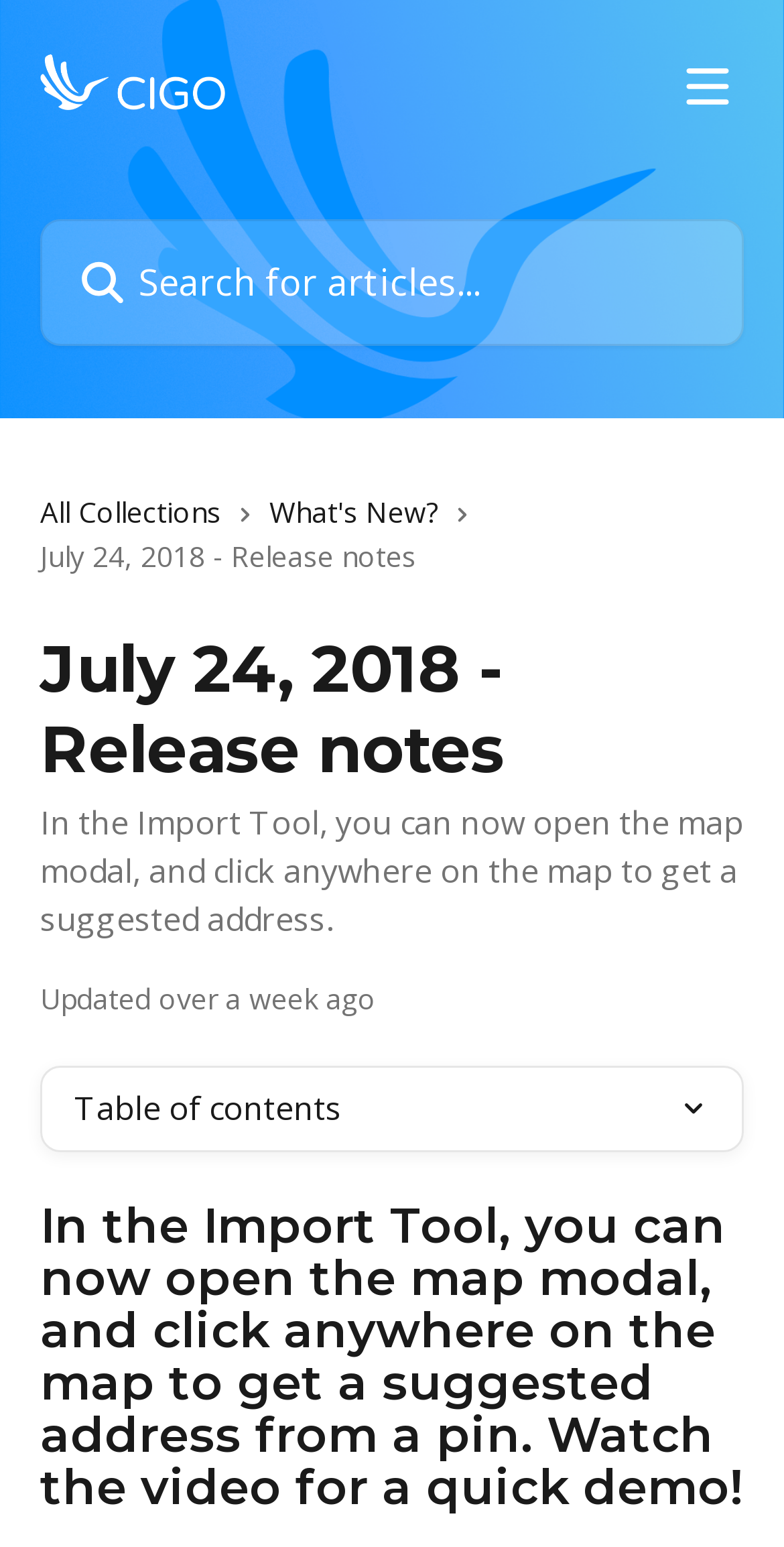What is the purpose of the Import Tool?
Please provide a single word or phrase as your answer based on the image.

To get a suggested address